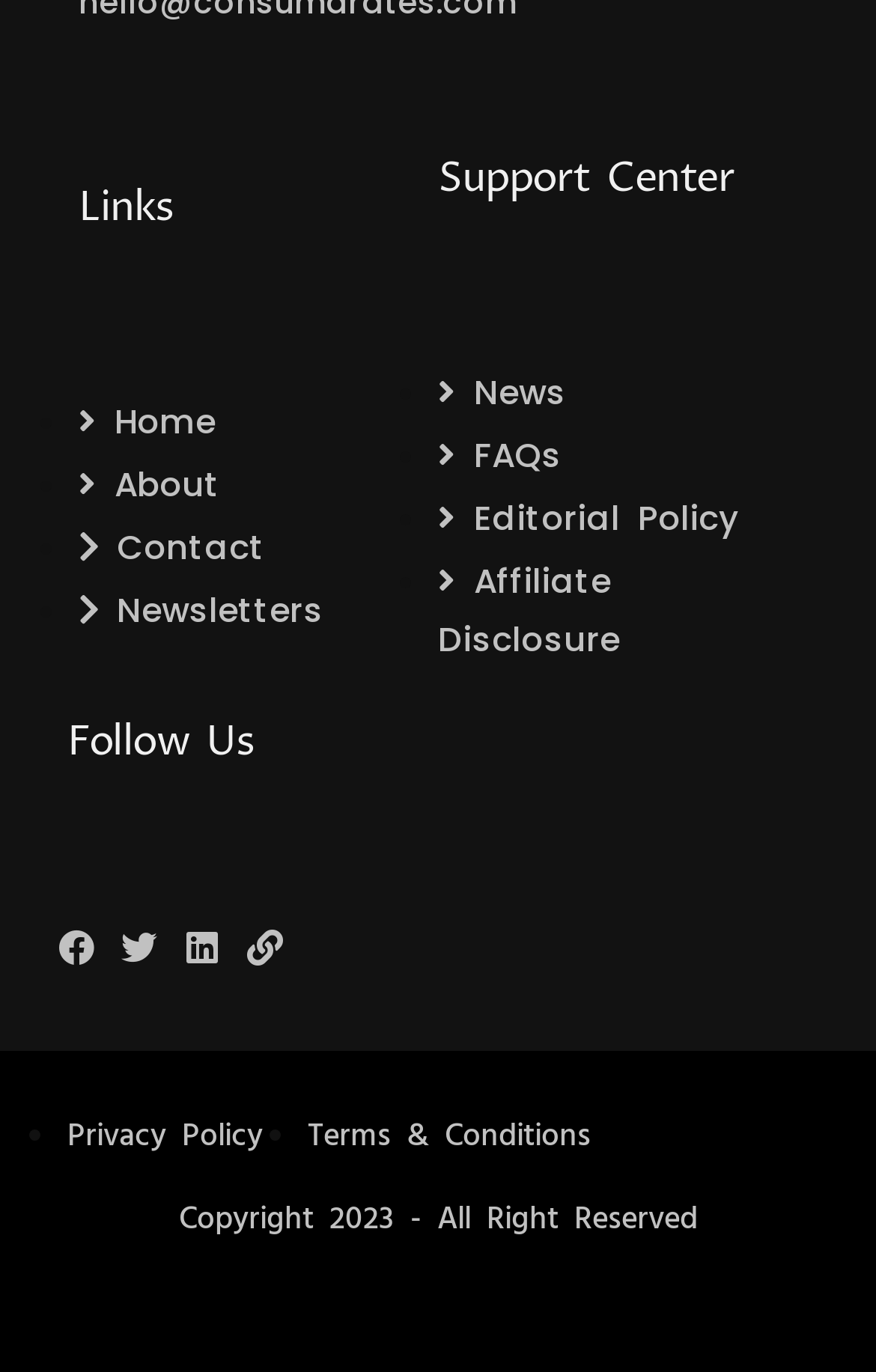Determine the bounding box for the UI element that matches this description: "Terms & Conditions".

[0.351, 0.811, 0.674, 0.849]